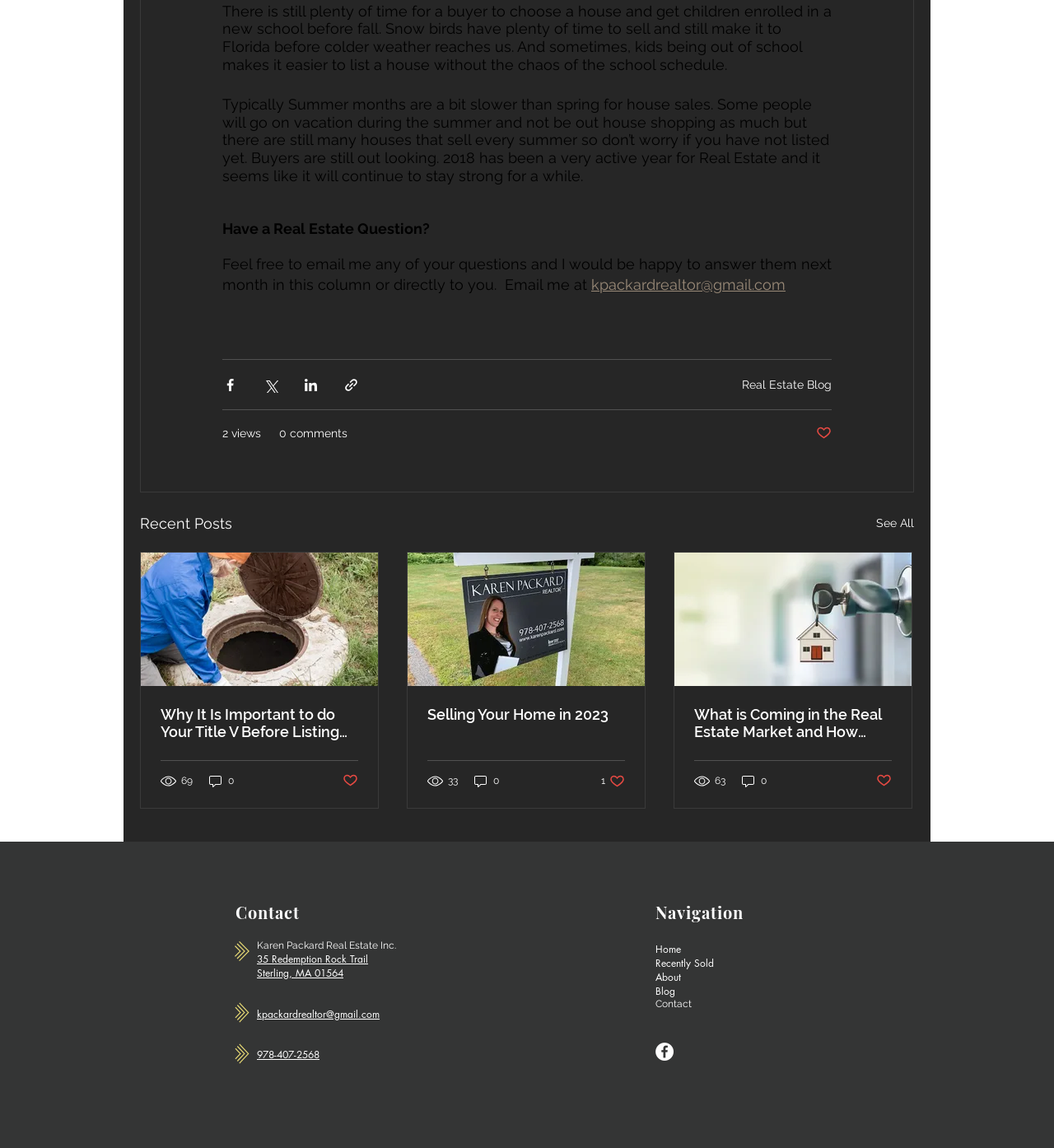Determine the bounding box coordinates for the HTML element mentioned in the following description: "kpackardrealtor@gmail.com". The coordinates should be a list of four floats ranging from 0 to 1, represented as [left, top, right, bottom].

[0.244, 0.879, 0.36, 0.889]